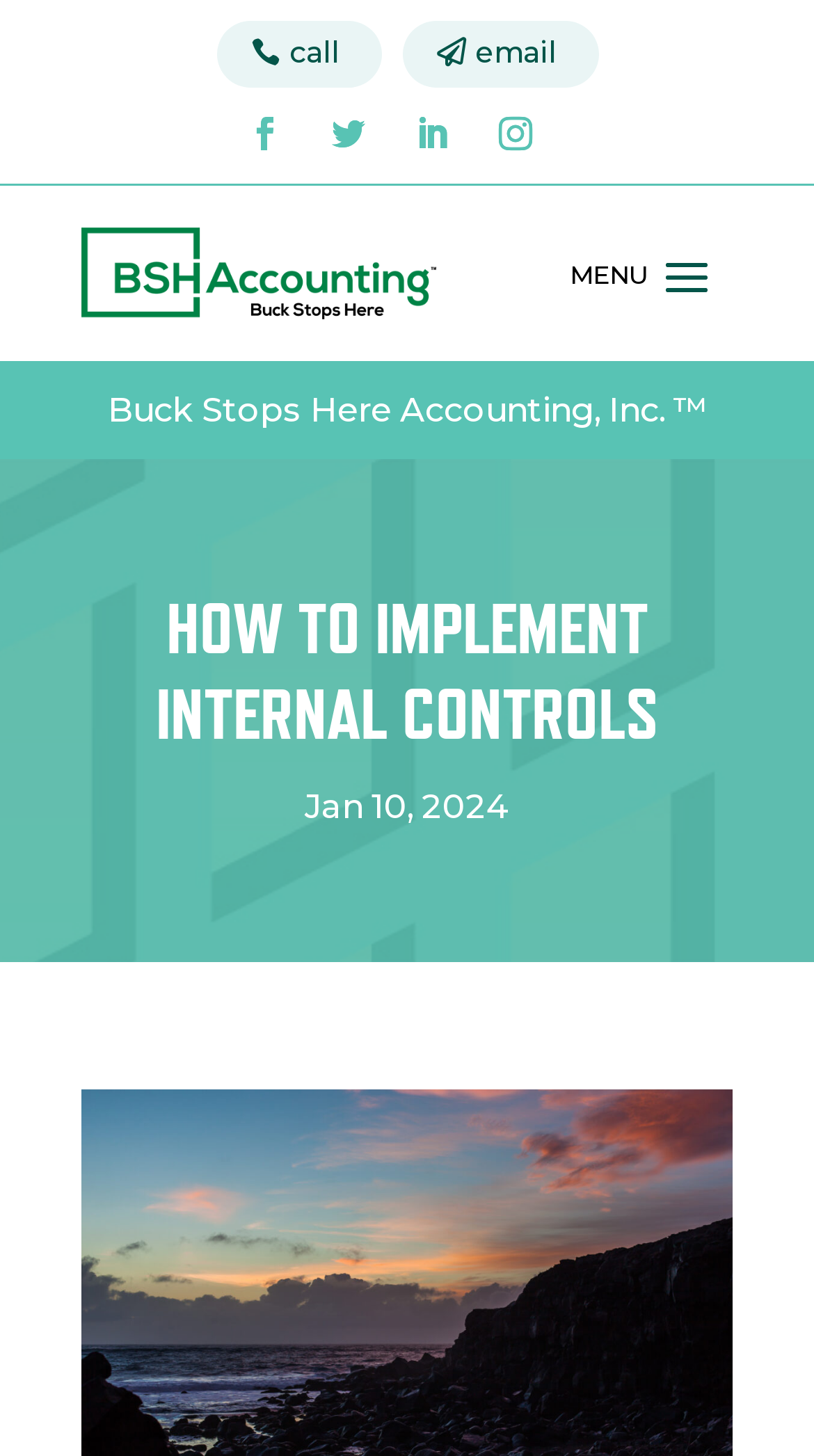Refer to the image and offer a detailed explanation in response to the question: What is the topic of the article?

I found the topic of the article by looking at the heading element with the text 'HOW TO IMPLEMENT INTERNAL CONTROLS' which is located at the top of the webpage.